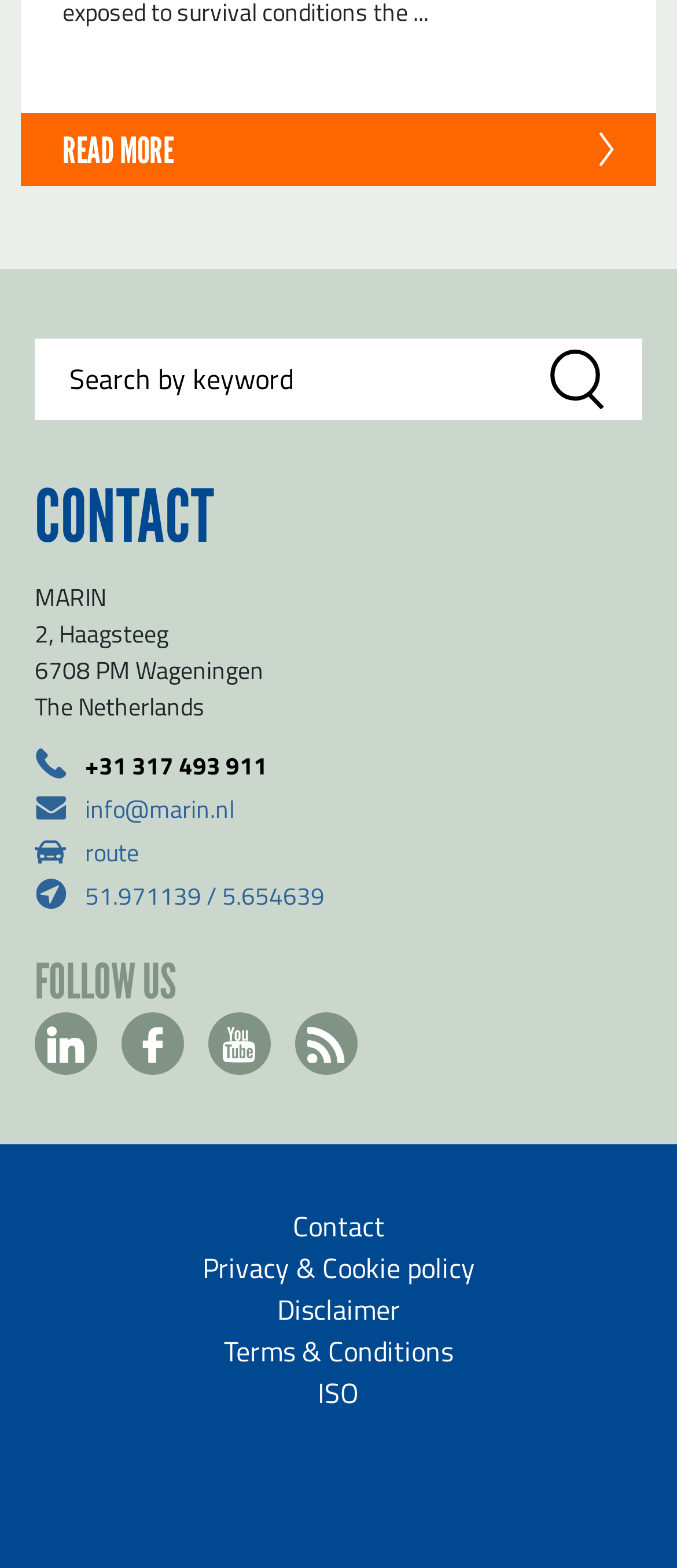What is the address of MARIN?
Look at the image and answer the question with a single word or phrase.

2, Haagsteeg, 6708 PM Wageningen, The Netherlands